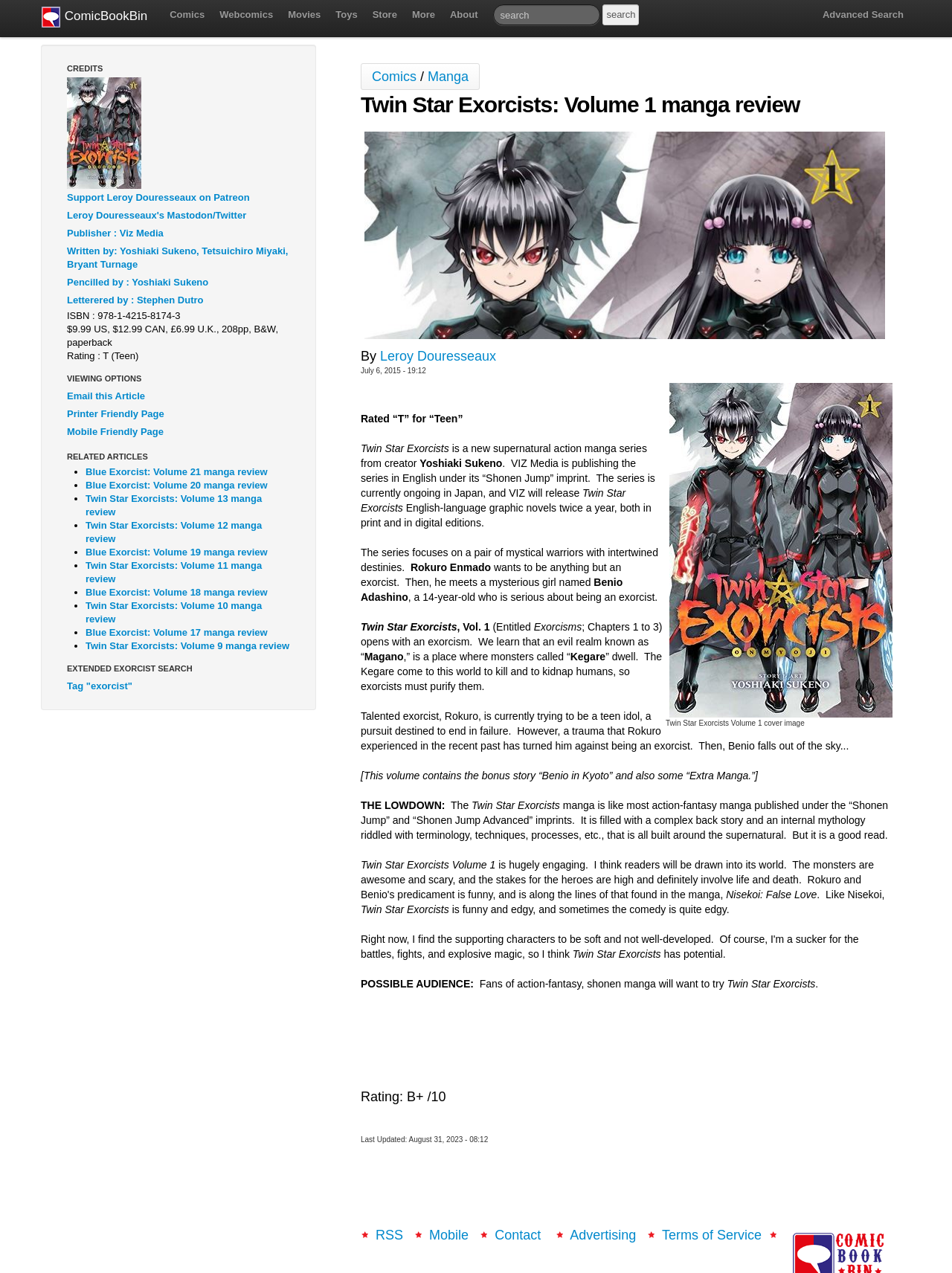How much does the manga cost?
Look at the screenshot and respond with one word or a short phrase.

$9.99 US, $12.99 CAN, £6.99 U.K.